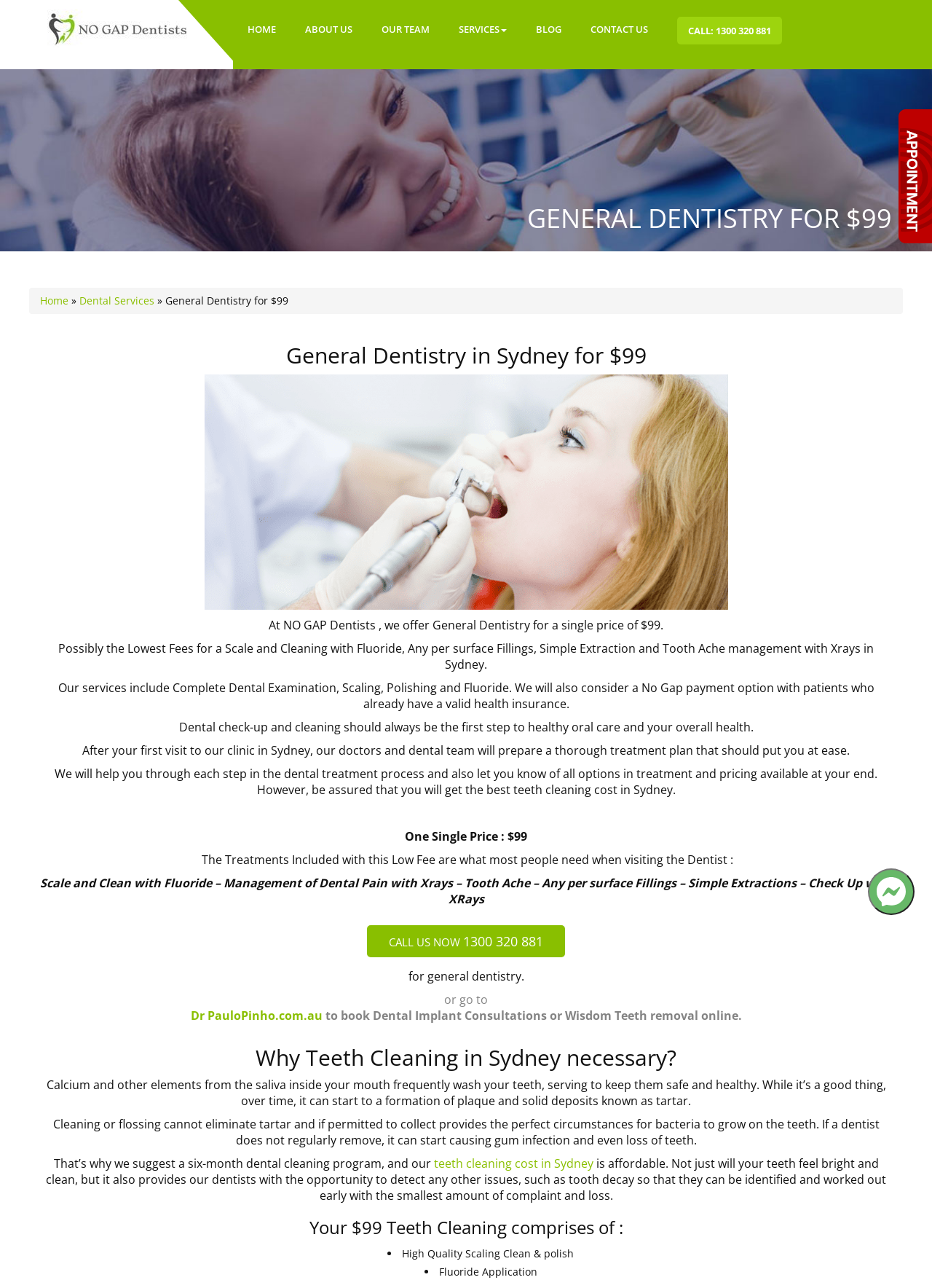Identify the webpage's primary heading and generate its text.

GENERAL DENTISTRY FOR $99